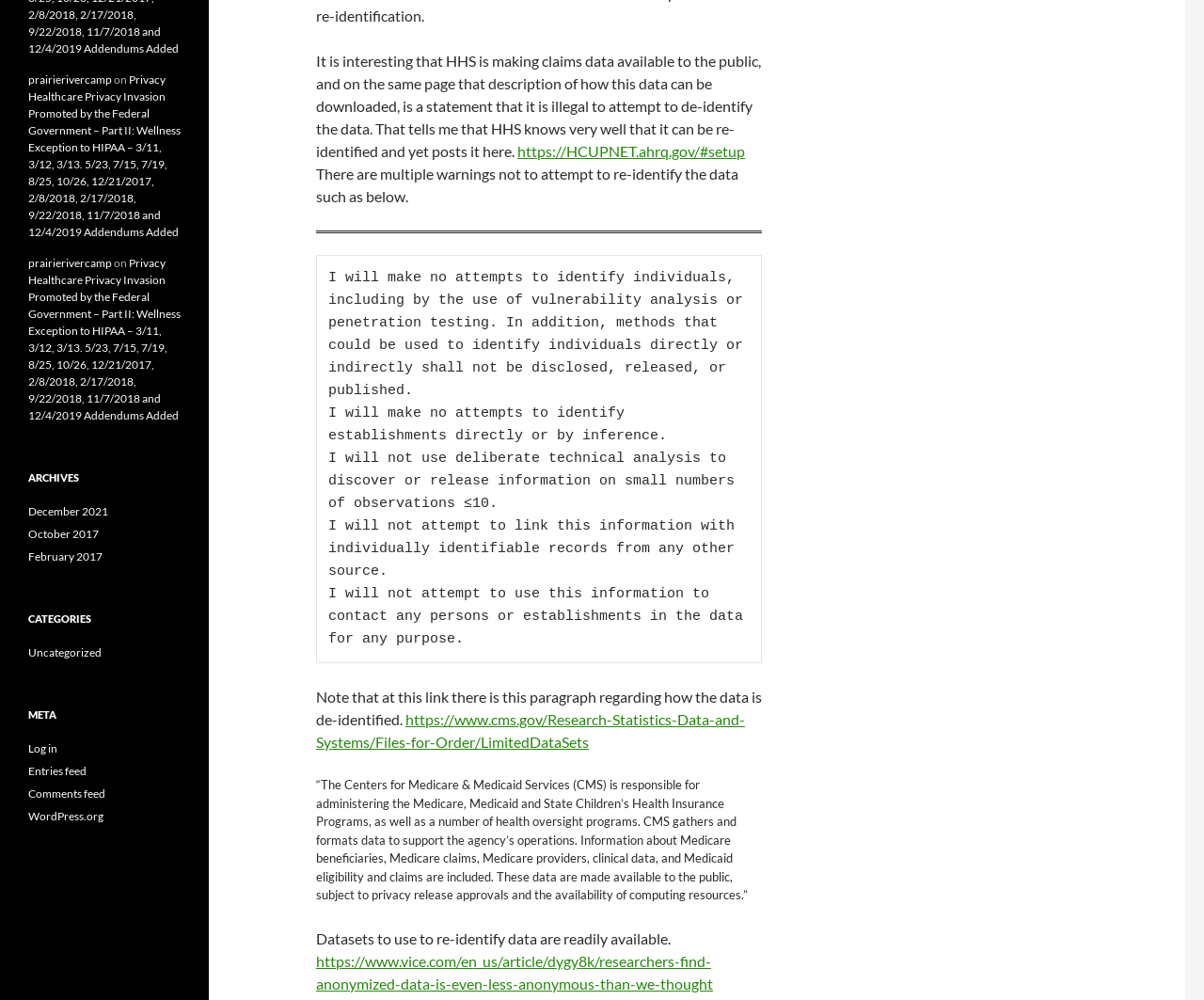What is the purpose of the link to HCUPNET?
Please answer the question with as much detail and depth as you can.

The link to HCUPNET is mentioned in the context of downloading claims data, suggesting that the purpose of the link is to provide access to this data.